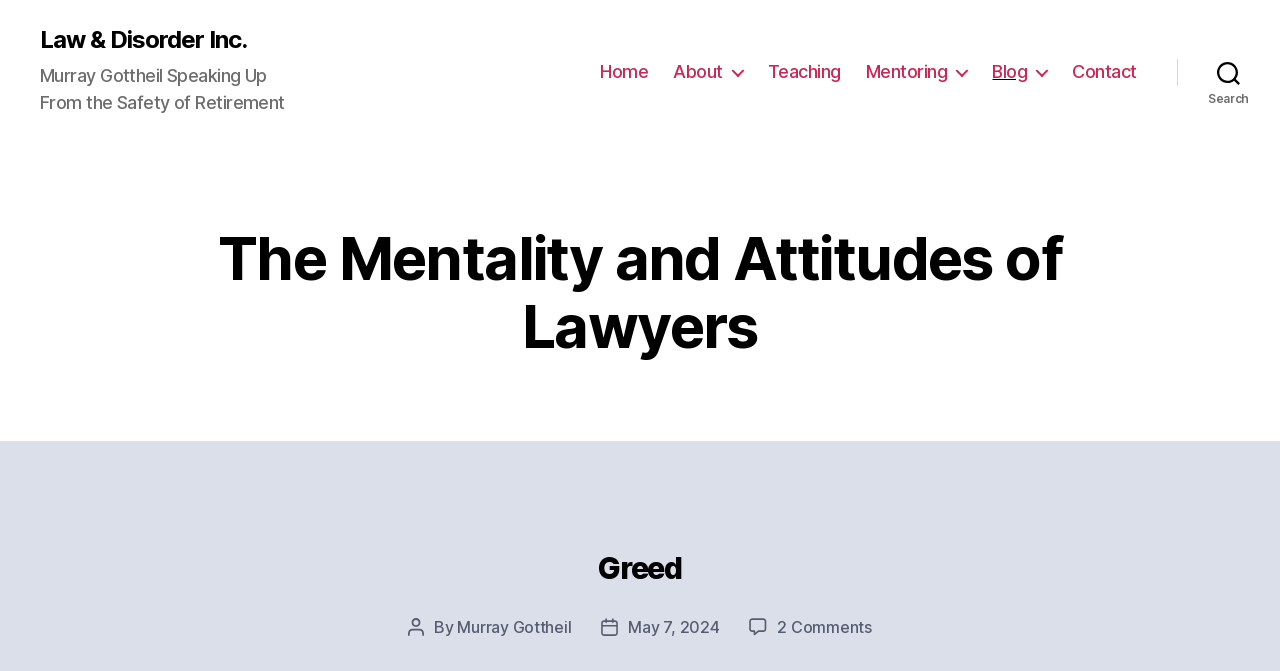Extract the main title from the webpage.

The Mentality and Attitudes of Lawyers